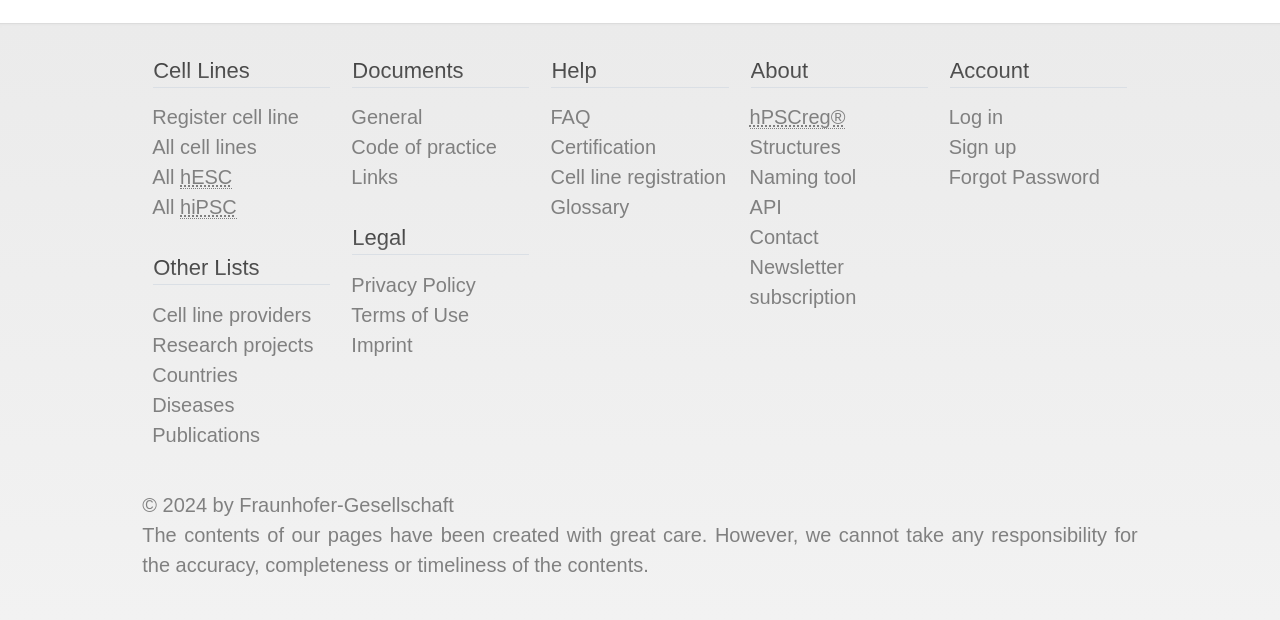Given the description "Research projects", provide the bounding box coordinates of the corresponding UI element.

[0.119, 0.539, 0.245, 0.574]